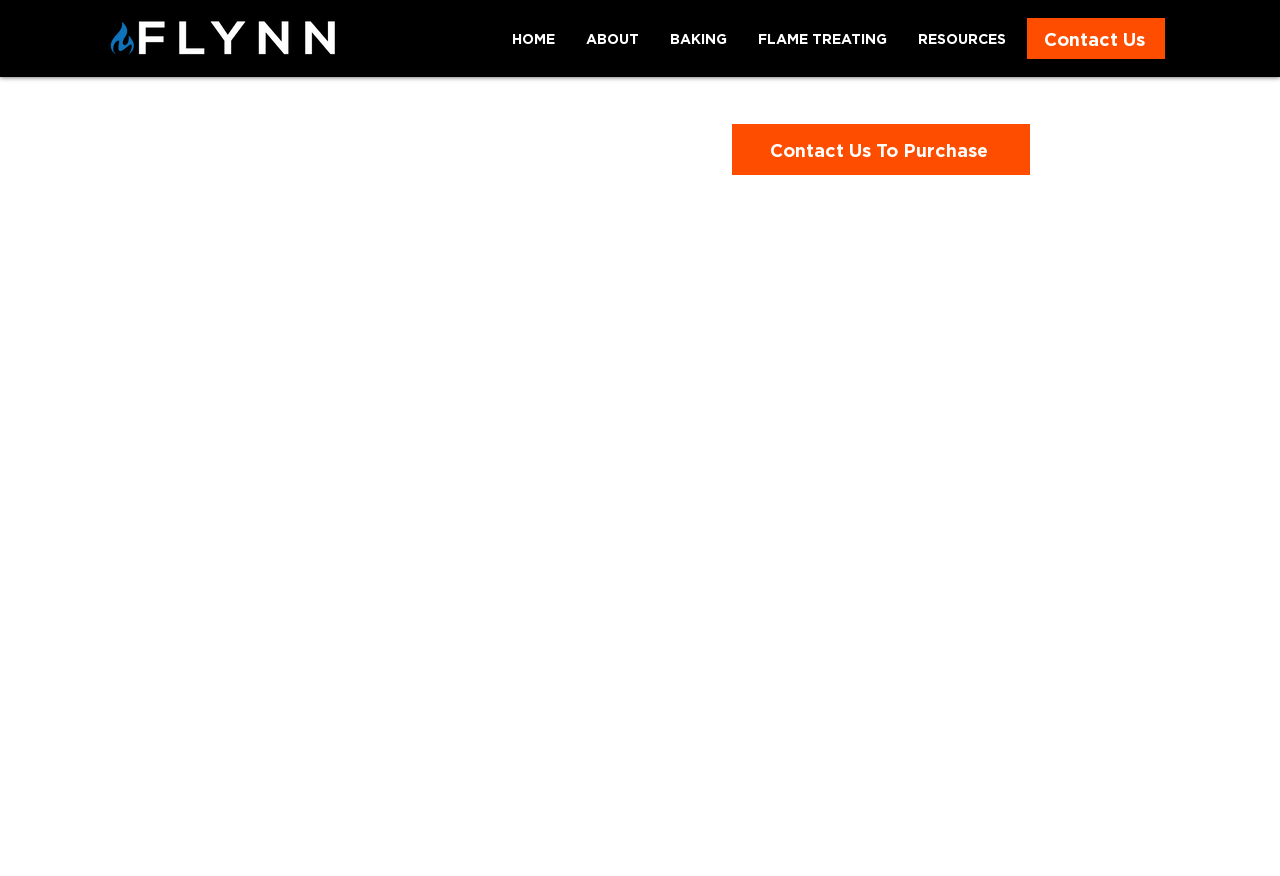Illustrate the webpage's structure and main components comprehensively.

The webpage is about Flynn Burner's Air Pressure Switch, a reliable solution for precise air pressure control in various applications. At the top left corner, there is a logo image, 'logo-white-notag.png'. 

To the right of the logo, there is a navigation menu labeled 'Site' that contains five links: 'HOME', 'ABOUT', 'BAKING', 'FLAME TREATING', and 'RESOURCES'. These links are positioned horizontally, with 'HOME' on the left and 'RESOURCES' on the right. 

On the top right corner, there is a 'Contact Us' link. Below this link, there is another 'Contact Us To Purchase' link, which is positioned more centrally on the page.